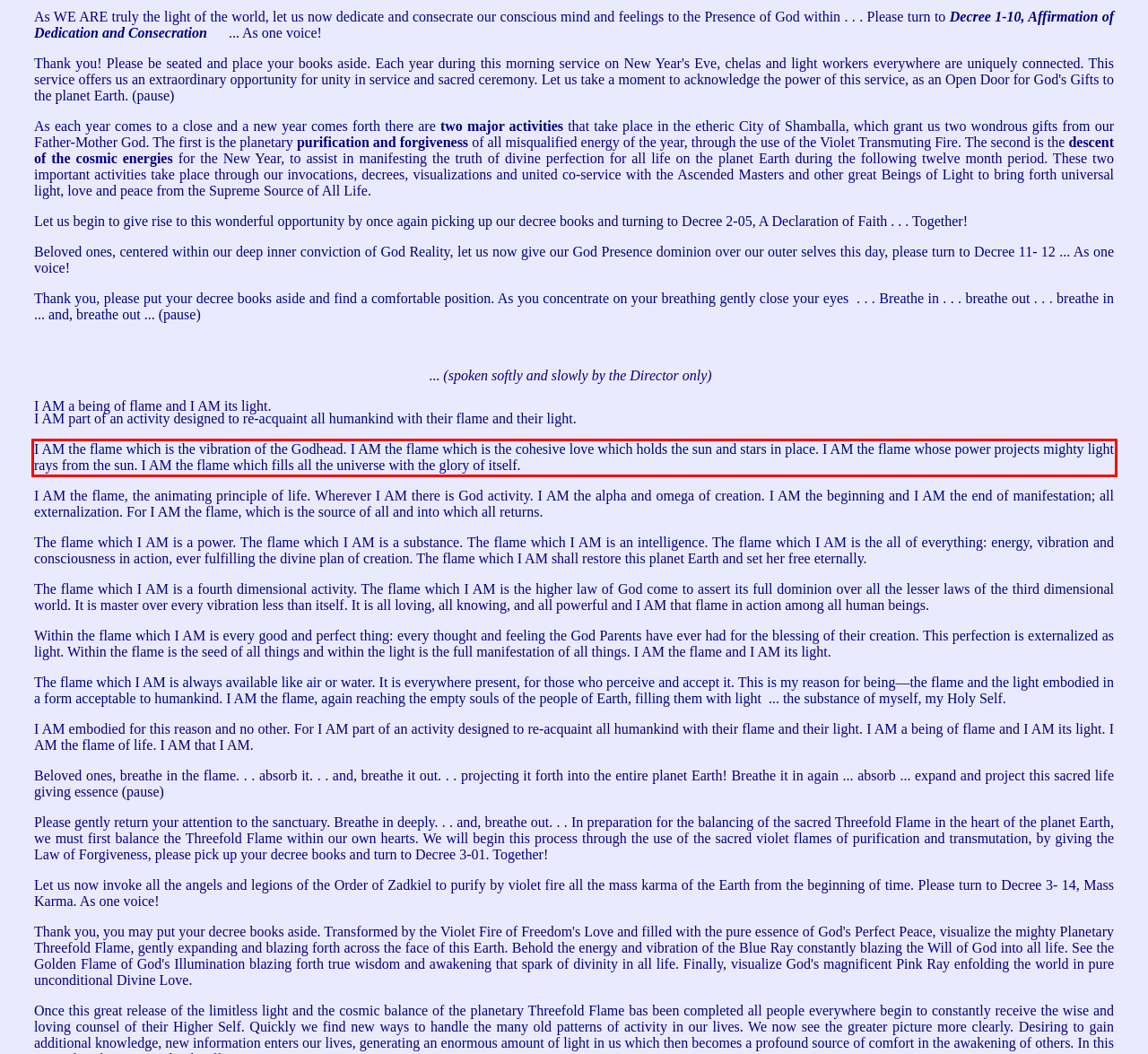Please look at the screenshot provided and find the red bounding box. Extract the text content contained within this bounding box.

I AM the flame which is the vibration of the Godhead. I AM the flame which is the cohesive love which holds the sun and stars in place. I AM the flame whose power projects mighty light rays from the sun. I AM the flame which fills all the universe with the glory of itself.